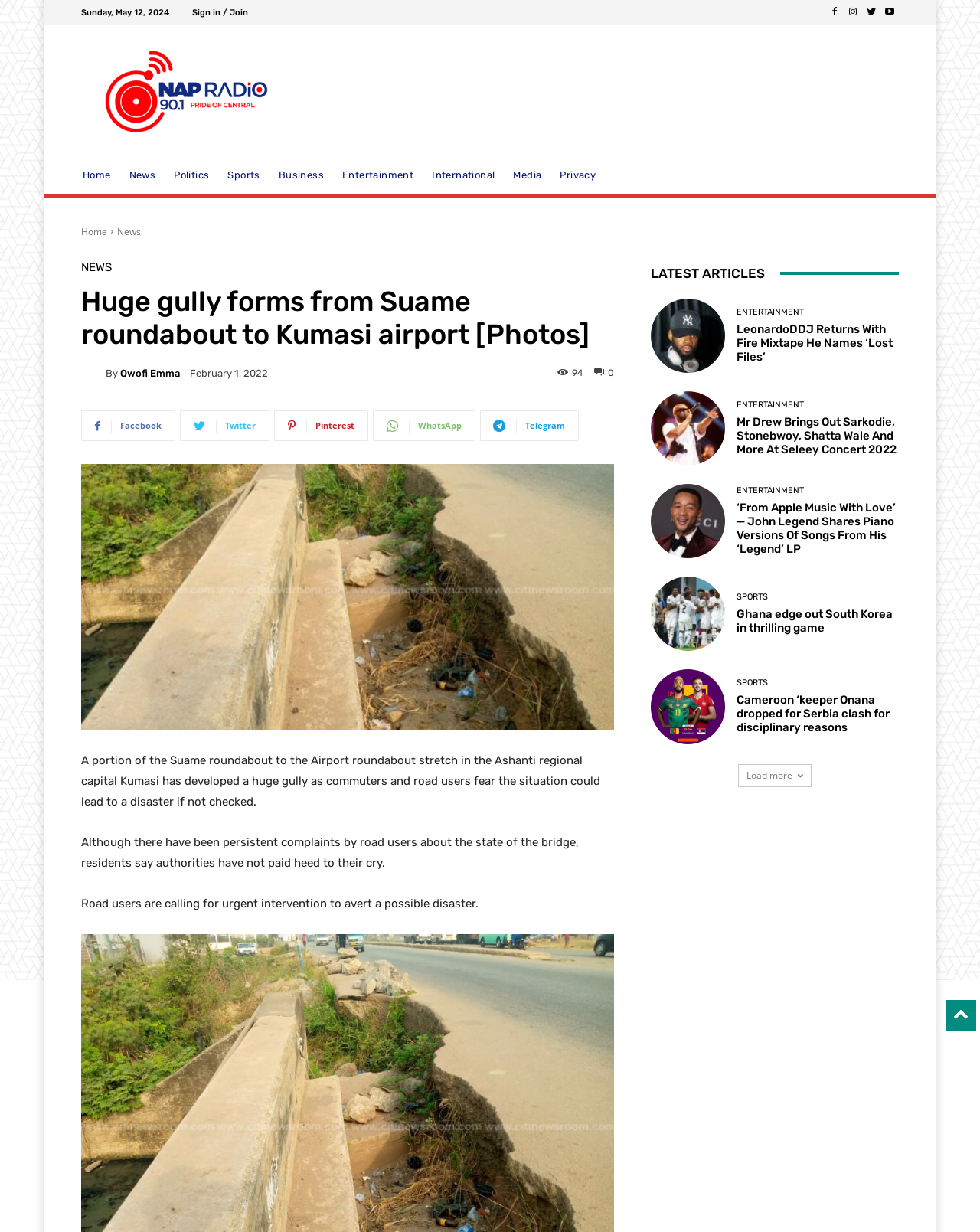What is the name of the radio station?
Using the image, respond with a single word or phrase.

Nap Radio 90.1 FM